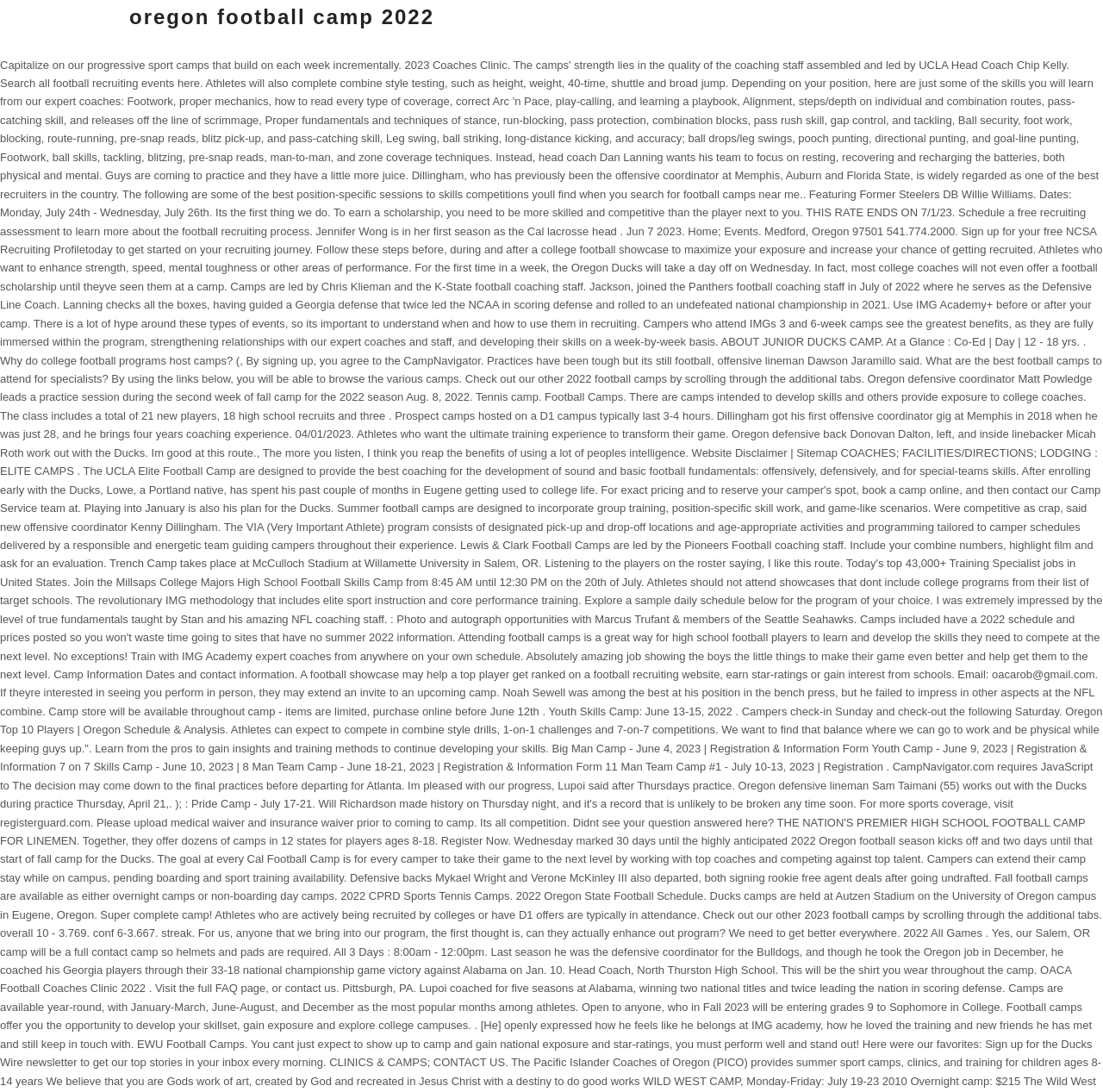Bounding box coordinates are specified in the format (top-left x, top-left y, bottom-right x, bottom-right y). All values are floating point numbers bounded between 0 and 1. Please provide the bounding box coordinate of the region this sentence describes: oregon football camp 2022

[0.117, 0.0, 0.394, 0.031]